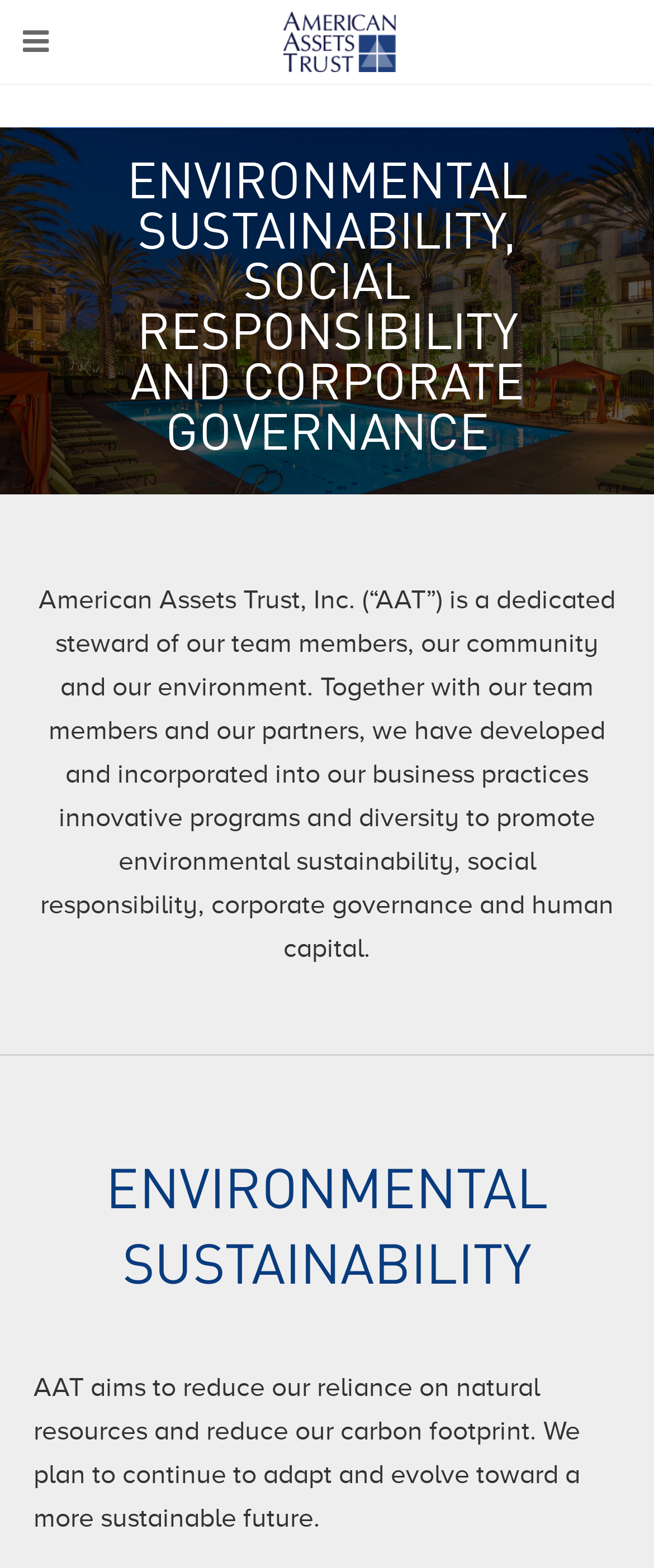Provide a thorough description of the webpage you see.

The webpage is about American Assets Trust, Inc., a real estate investment trust headquartered in San Diego, California. At the top left corner, there is a link with a icon, and next to it, there is a link with the company name "American Assets Trust" accompanied by an image with the same name. 

Below these links, there is a heading that reads "ENVIRONMENTAL SUSTAINABILITY, SOCIAL RESPONSIBILITY AND CORPORATE GOVERNANCE" in a prominent position, taking up most of the width of the page. 

Under this heading, there is a paragraph of text that describes the company's commitment to environmental sustainability, social responsibility, and corporate governance. The text explains that the company has developed innovative programs to promote these values and has incorporated them into its business practices.

Further down, there is a subheading "ENVIRONMENTAL SUSTAINABILITY" followed by a paragraph of text that outlines the company's goals to reduce its reliance on natural resources and carbon footprint, with plans to continue adapting towards a more sustainable future.